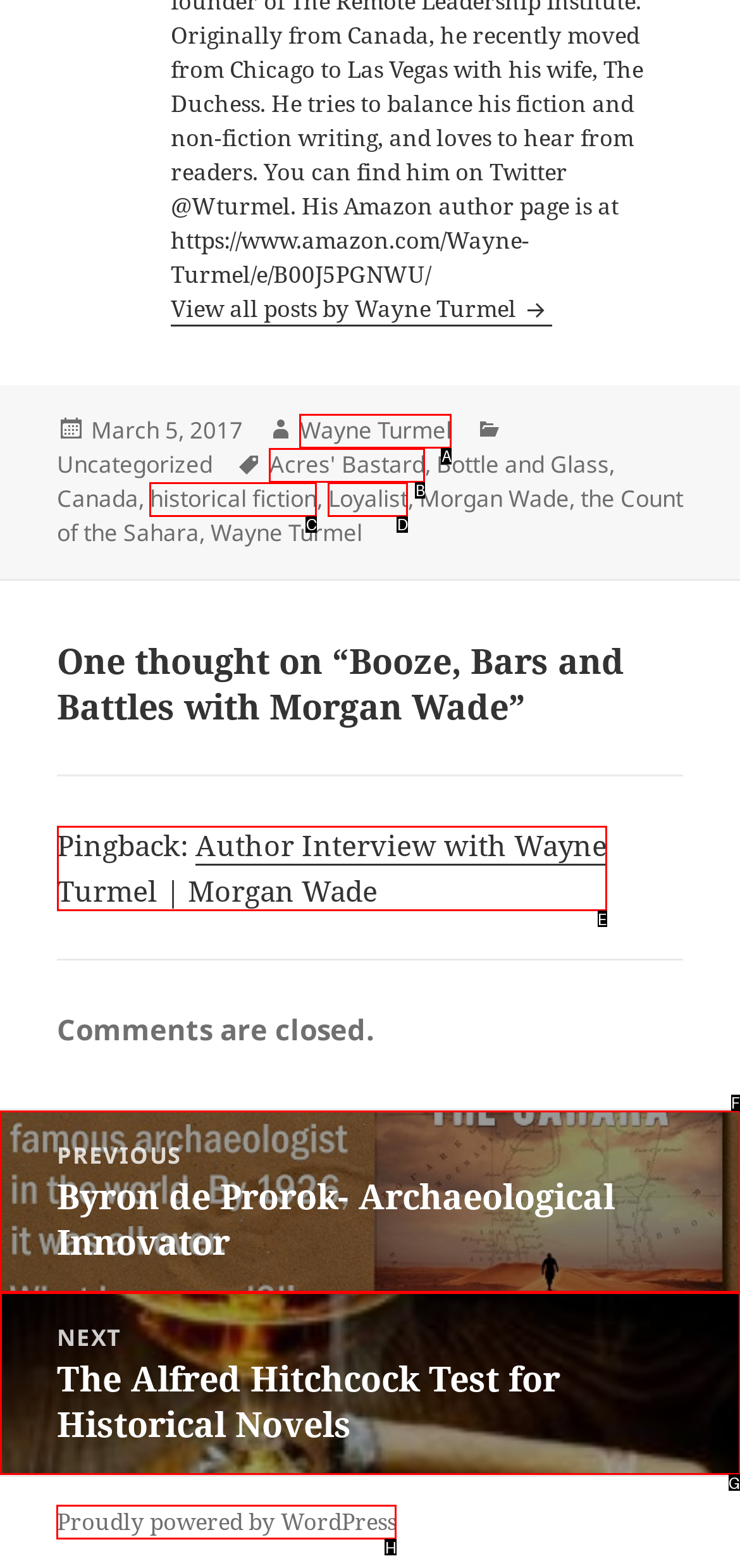Which option should I select to accomplish the task: View the post about Author Interview with Wayne Turmel? Respond with the corresponding letter from the given choices.

E